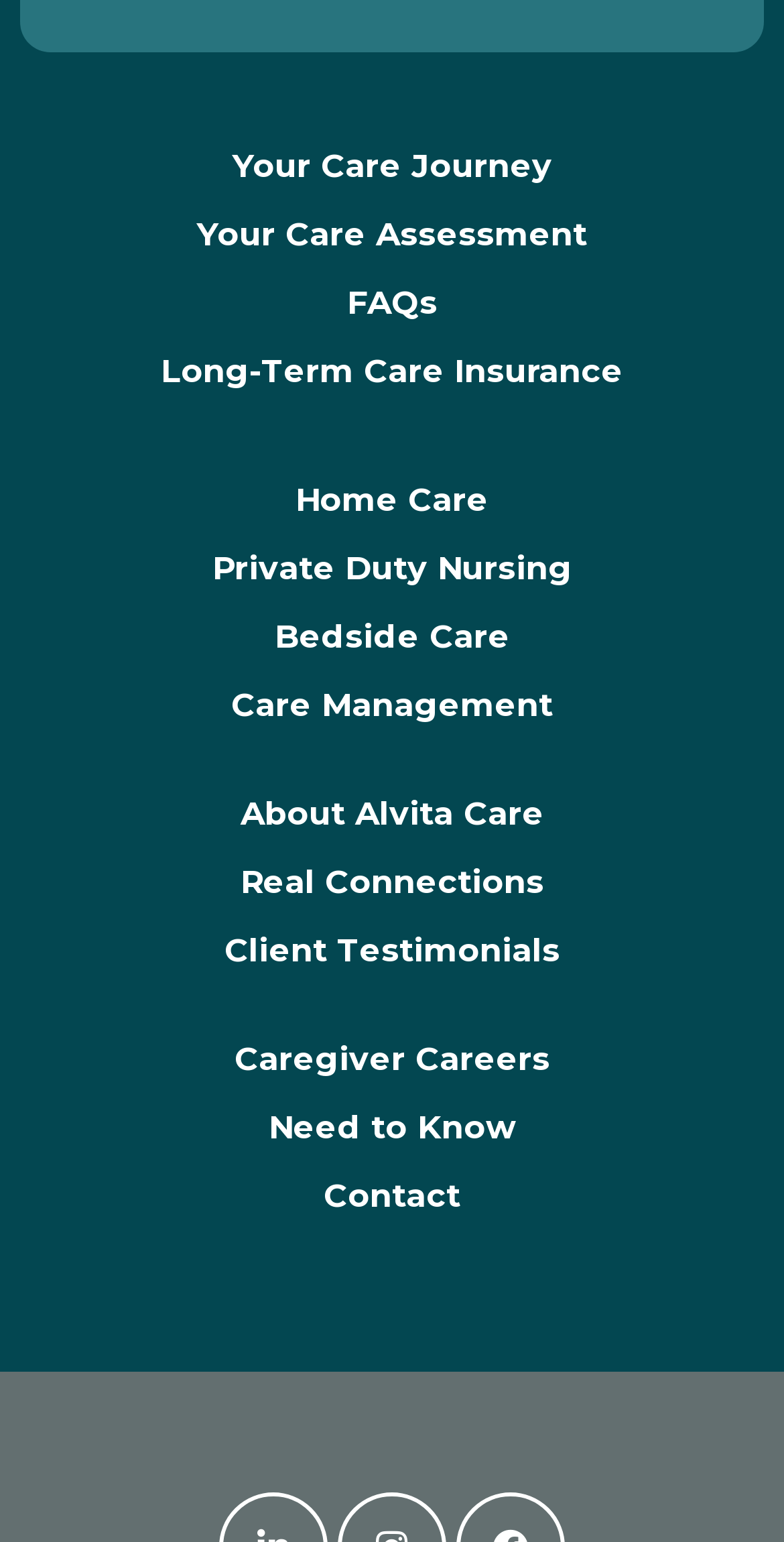Give a concise answer using only one word or phrase for this question:
What is the first link on the webpage?

Your Care Journey